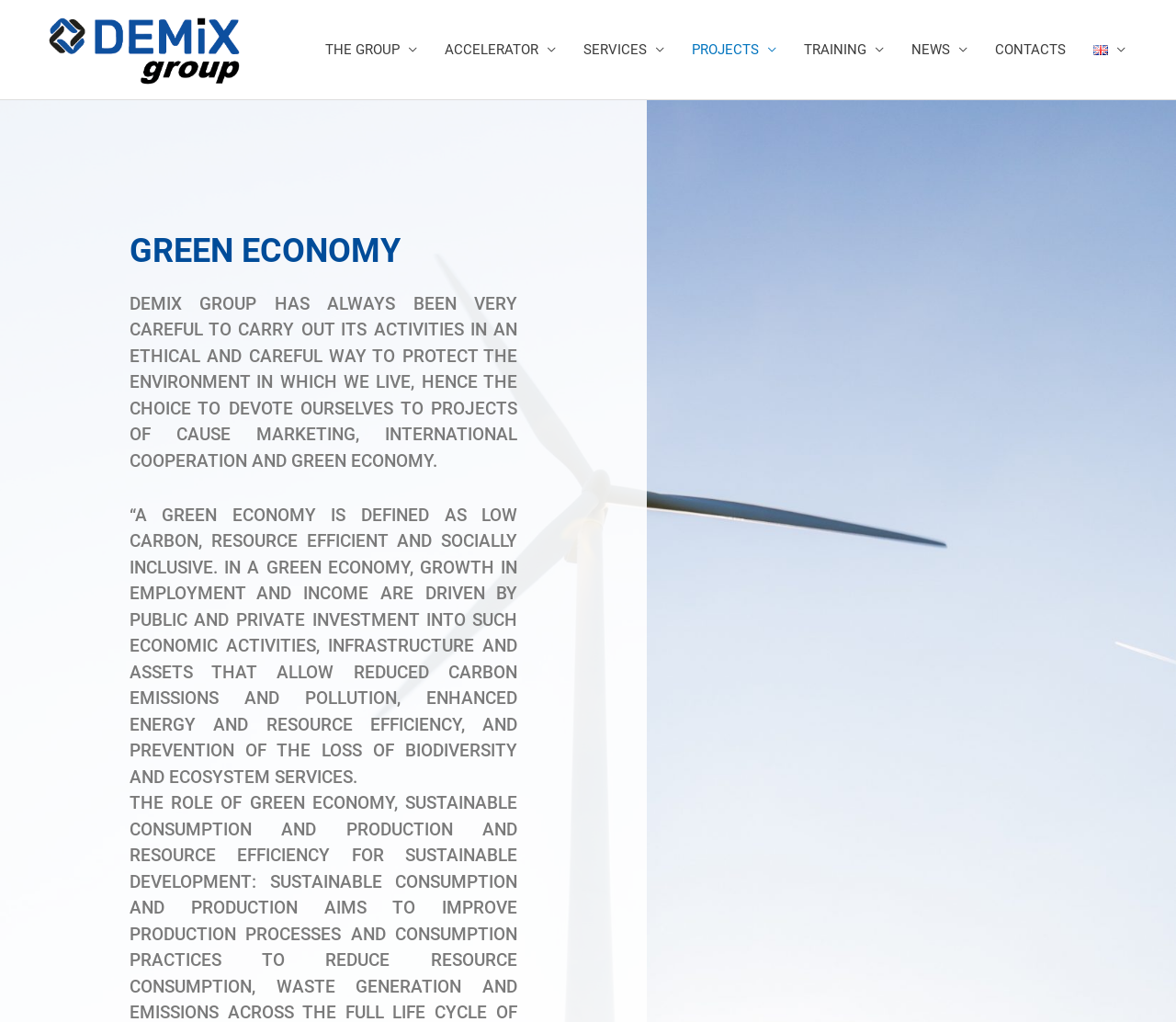Identify the bounding box coordinates for the UI element described as follows: alt="English". Use the format (top-left x, top-left y, bottom-right x, bottom-right y) and ensure all values are floating point numbers between 0 and 1.

[0.918, 0.0, 0.969, 0.097]